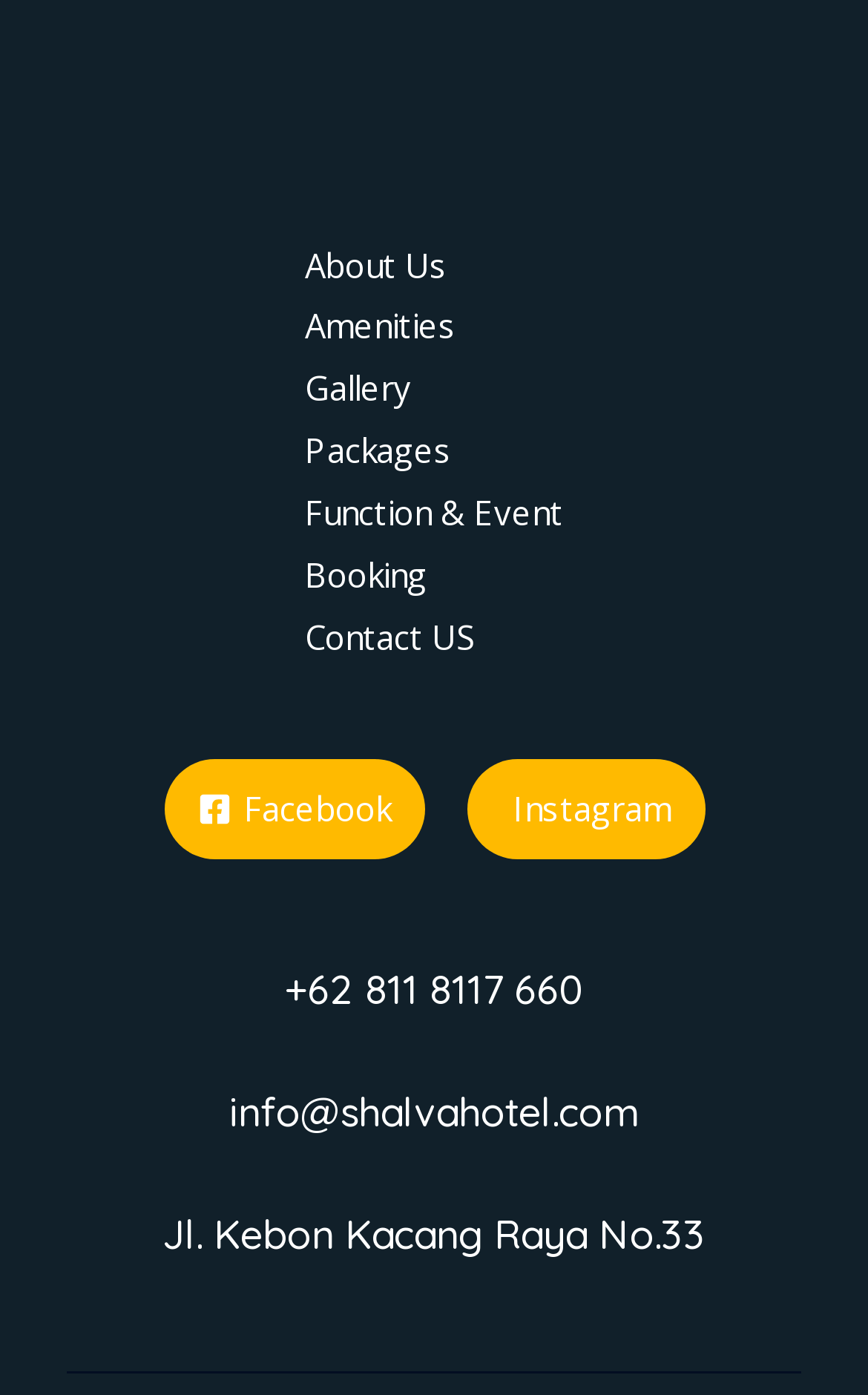What is the phone number of the hotel?
Please use the image to provide an in-depth answer to the question.

The phone number of the hotel is displayed in the footer section of the website, specifically in the 'Footer Widget 2' section.